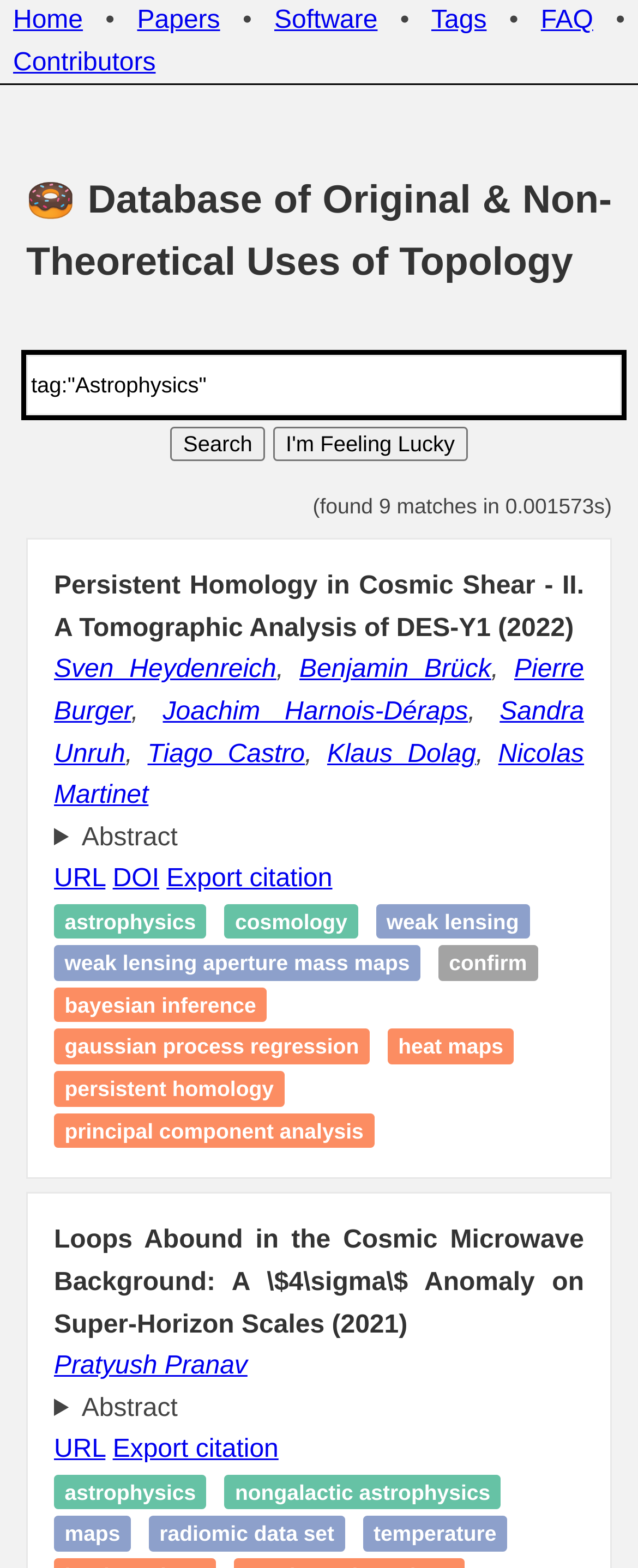Please provide a comprehensive response to the question based on the details in the image: How many tags are associated with the first paper?

I found the answer by counting the number of link elements inside the group element, which are the tags associated with the first paper.